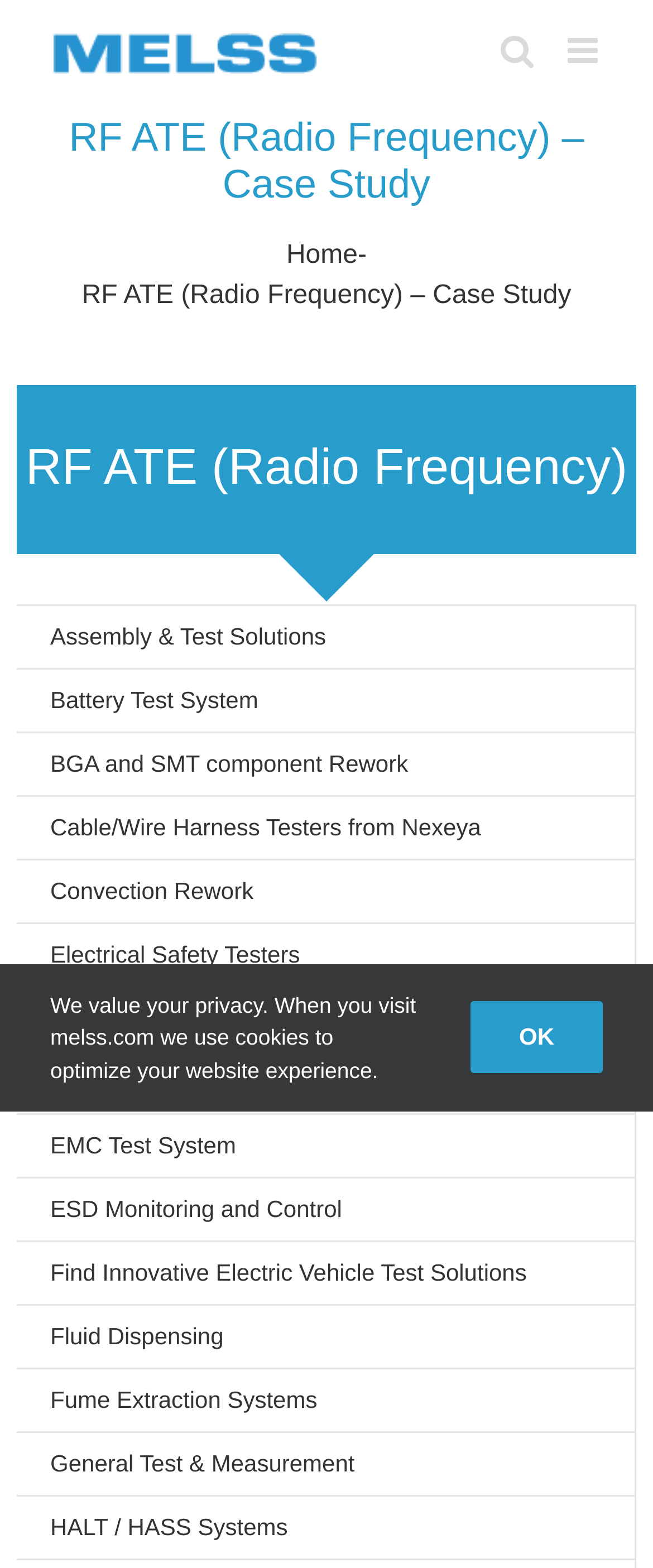Please identify the bounding box coordinates of the element I need to click to follow this instruction: "Click OK".

[0.721, 0.639, 0.923, 0.685]